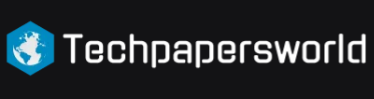Detail every aspect of the image in your caption.

The image features the logo of "Techpapersworld," a digital platform dedicated to publishing technology and business-related content from industry experts. The logo consists of a stylized blue hexagon with a globe motif, symbolizing global reach and connectivity, alongside the bold text "Techpapersworld" in a clean, modern font. This design reflects the platform's focus on delivering insightful discussions, news, and strategic expertise on various business challenges. The logo is presented on a sleek, dark background, enhancing its visibility and professional appearance.